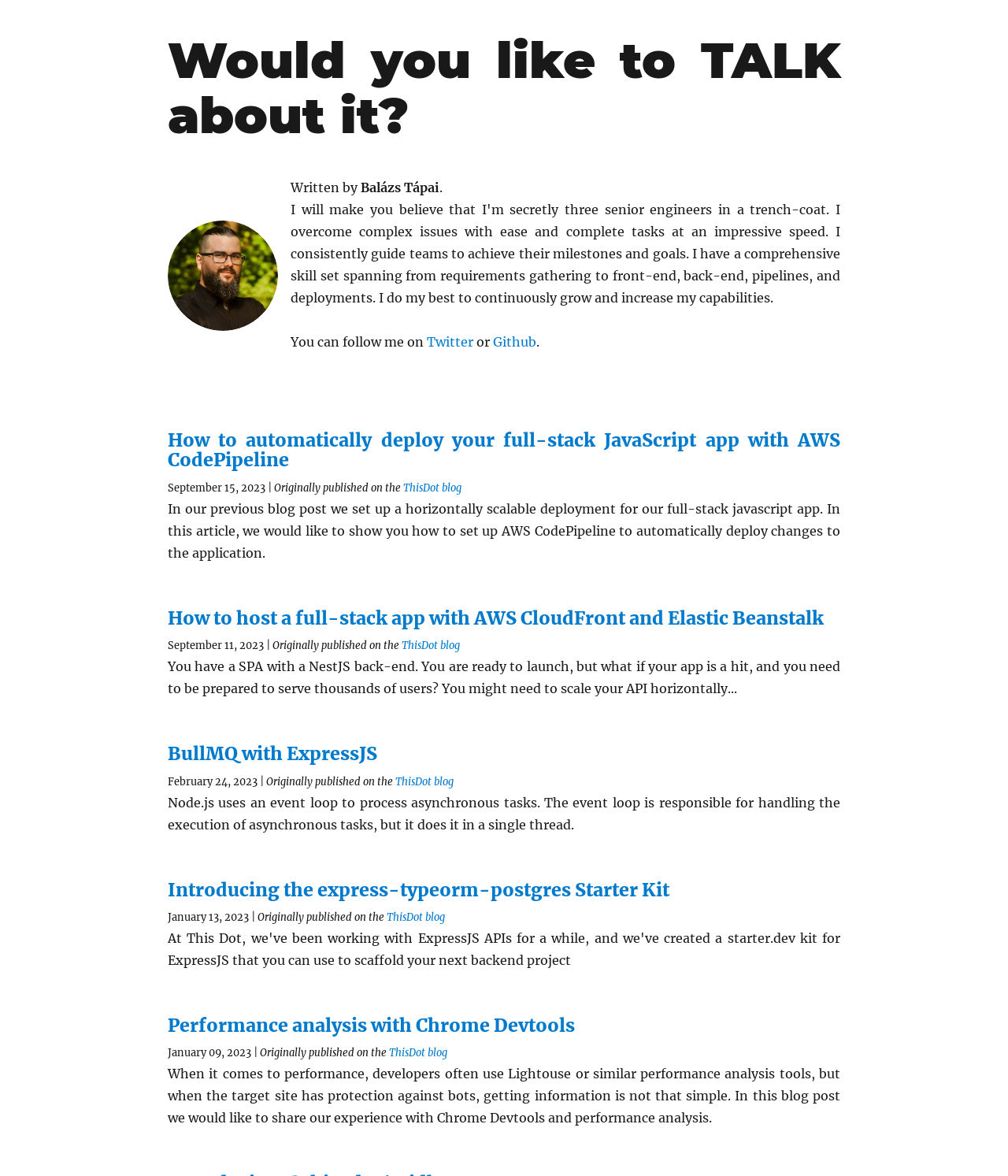Can you find the bounding box coordinates for the UI element given this description: "Introducing the express-typeorm-postgres Starter Kit"? Provide the coordinates as four float numbers between 0 and 1: [left, top, right, bottom].

[0.166, 0.746, 0.664, 0.766]